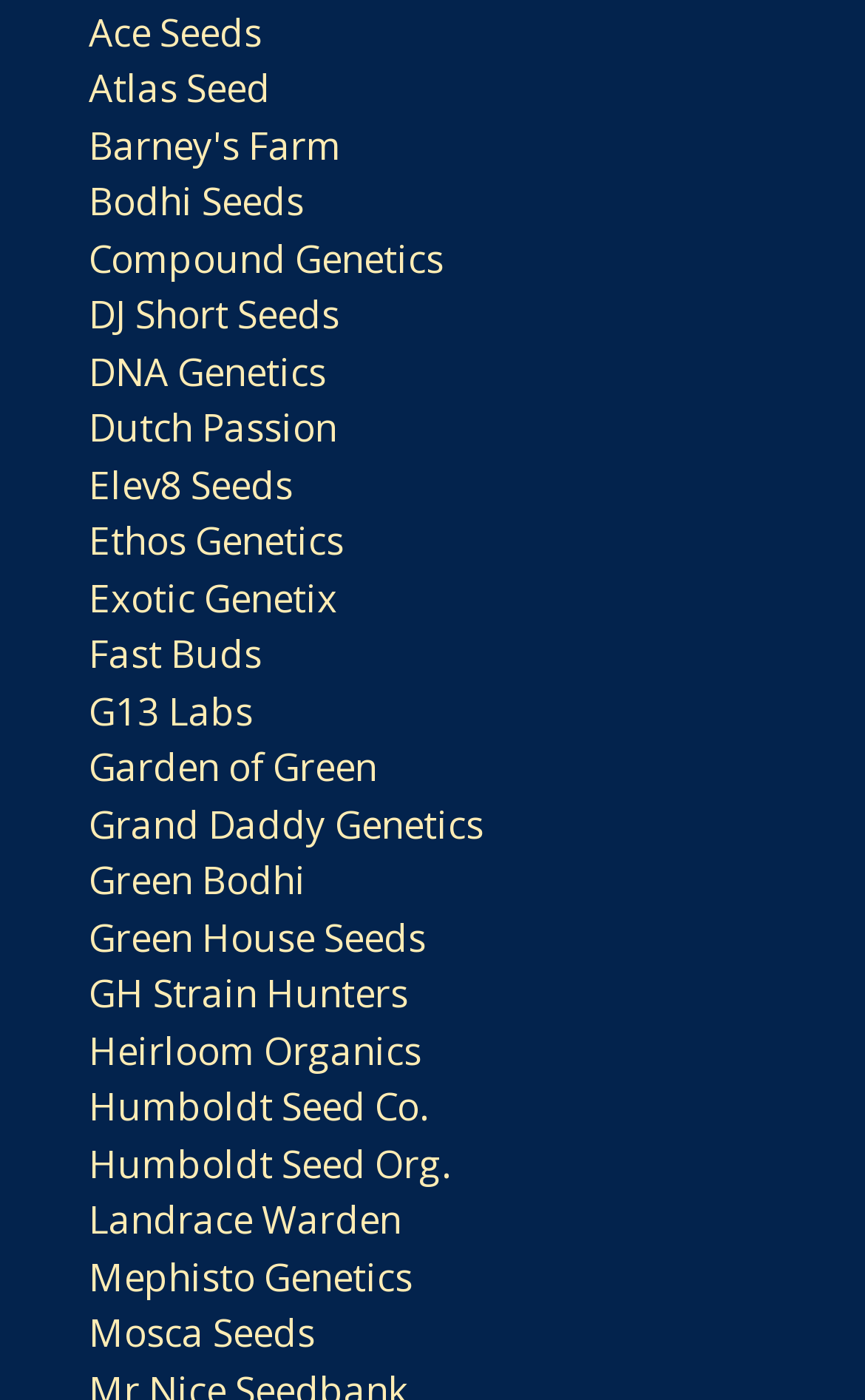Using the details from the image, please elaborate on the following question: Are the seed banks listed in alphabetical order?

By examining the list of seed banks, I can see that they are listed in alphabetical order, with Ace Seeds coming first and Mosca Seeds coming last. This suggests that the webpage is organized in a way that makes it easy for users to find specific seed banks.